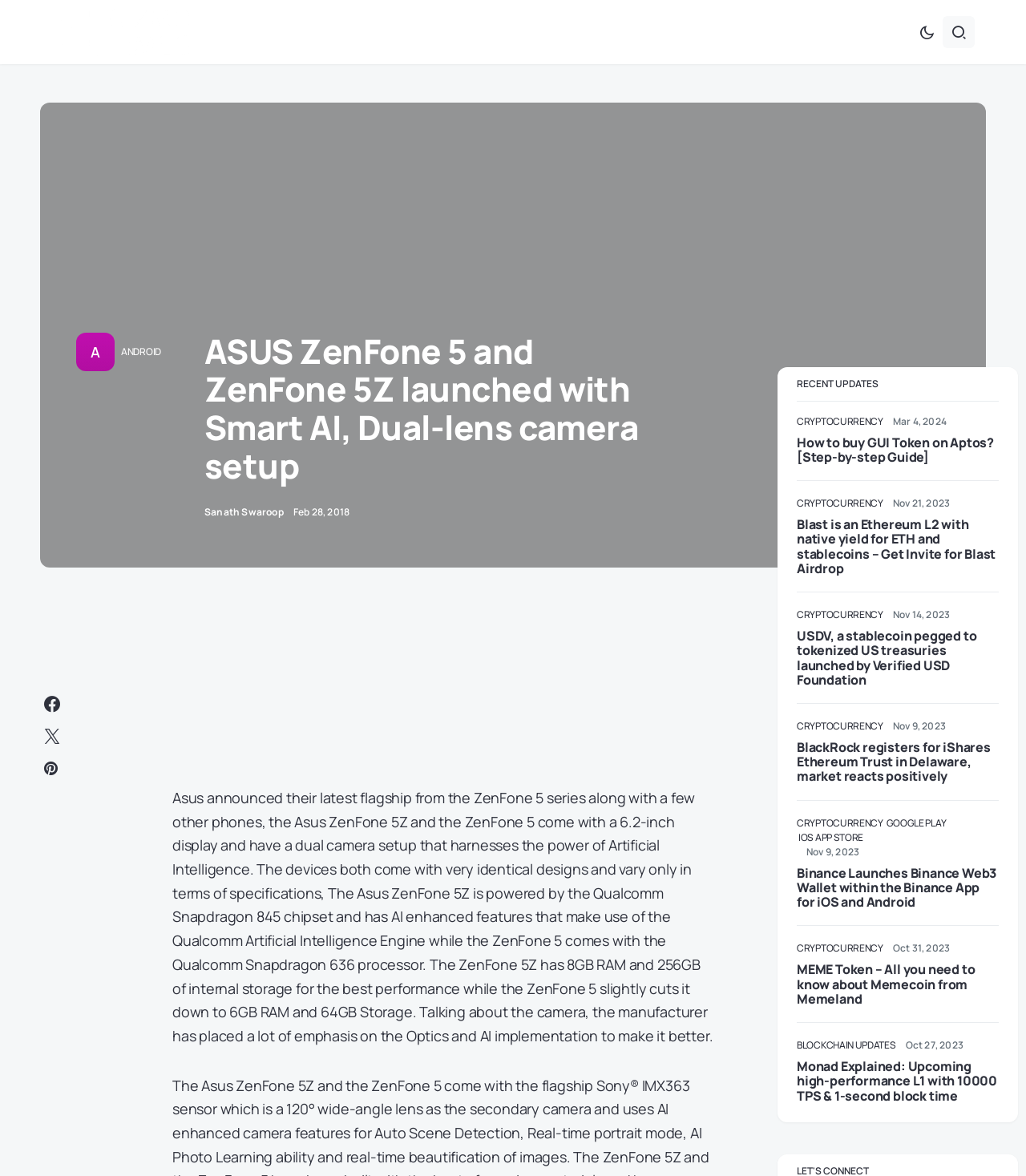Pinpoint the bounding box coordinates of the clickable area needed to execute the instruction: "click the MKart logo". The coordinates should be specified as four float numbers between 0 and 1, i.e., [left, top, right, bottom].

None